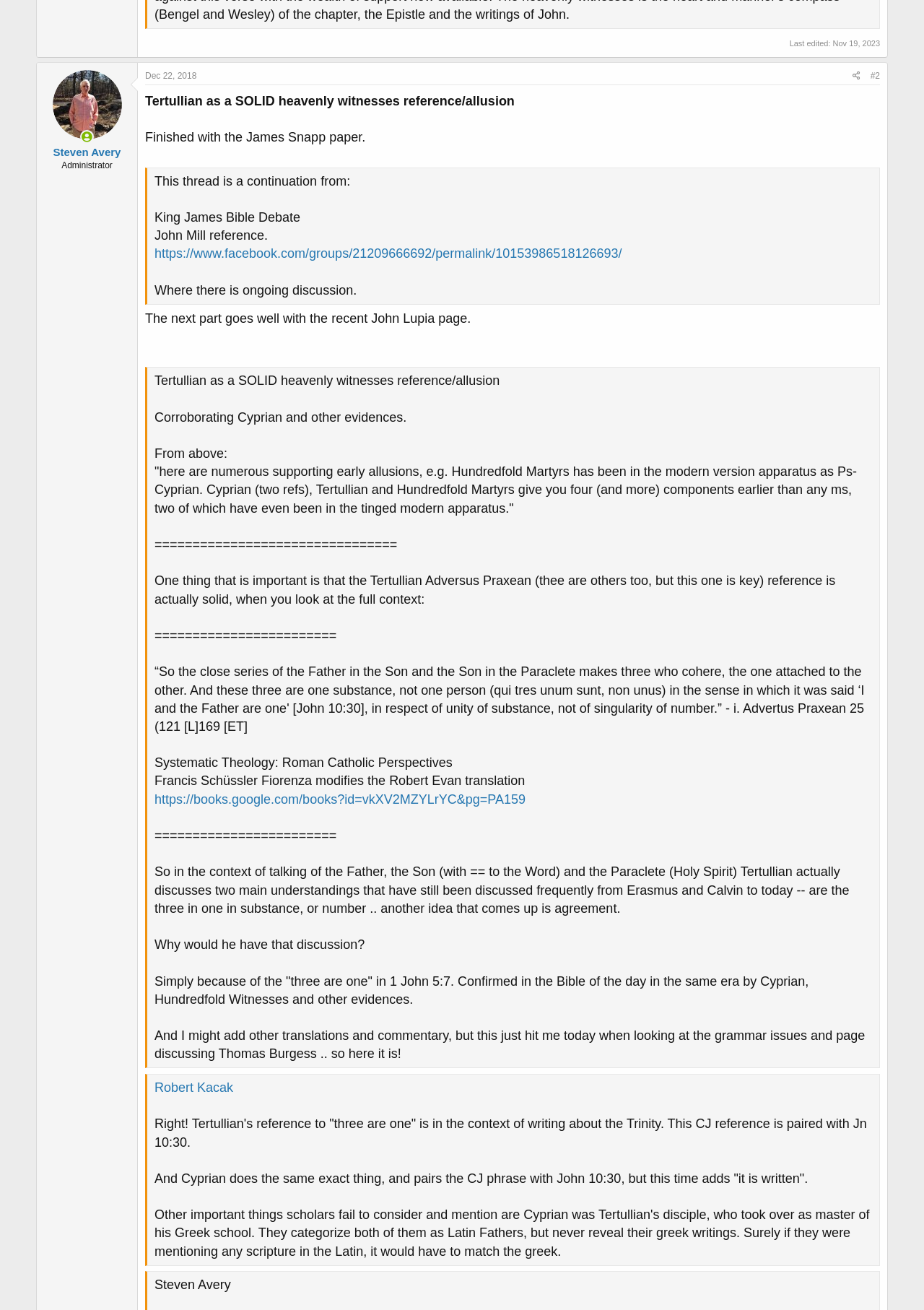Pinpoint the bounding box coordinates for the area that should be clicked to perform the following instruction: "Click on the 'Contact us' link".

[0.655, 0.905, 0.71, 0.915]